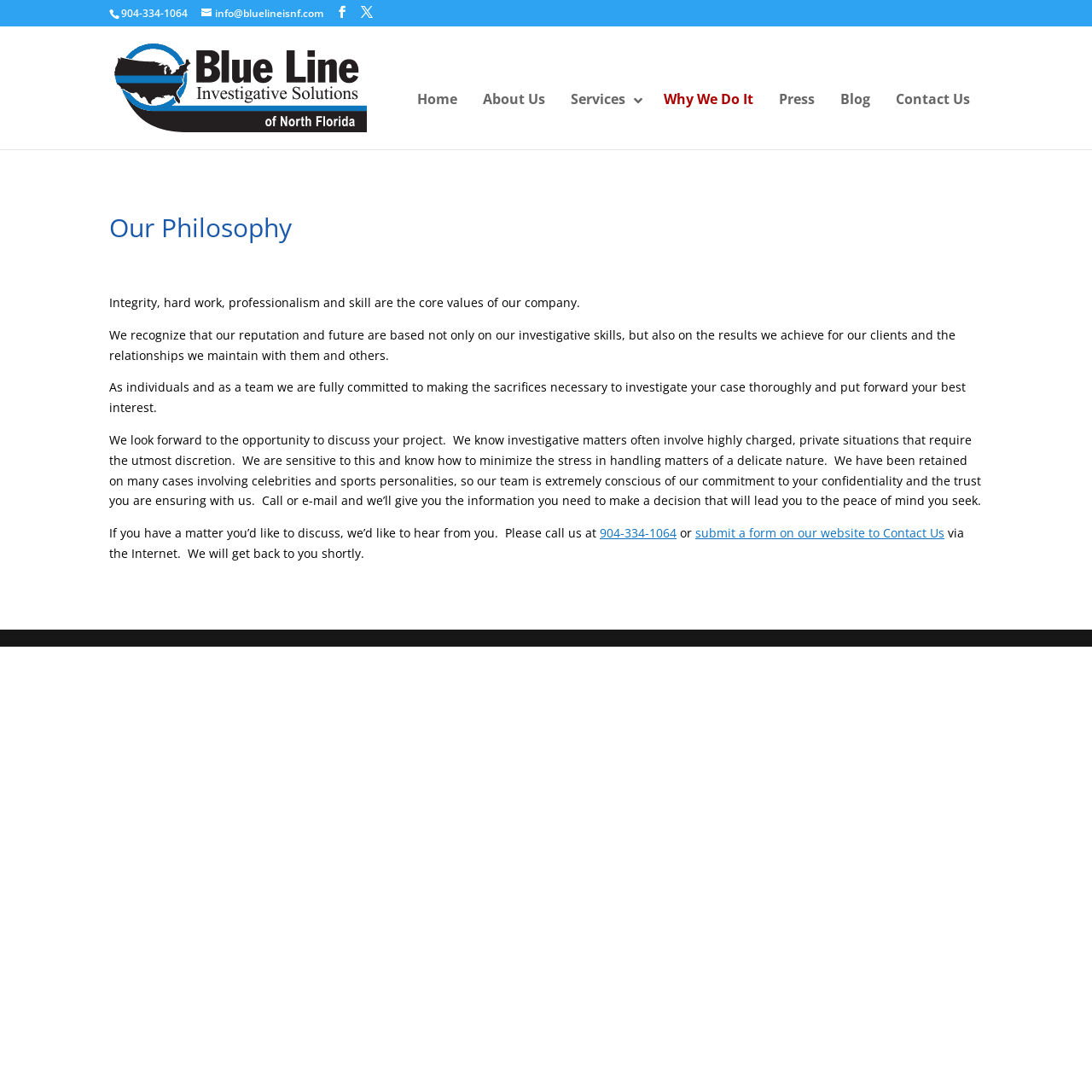Identify the bounding box coordinates of the HTML element based on this description: "About Us".

[0.43, 0.071, 0.511, 0.111]